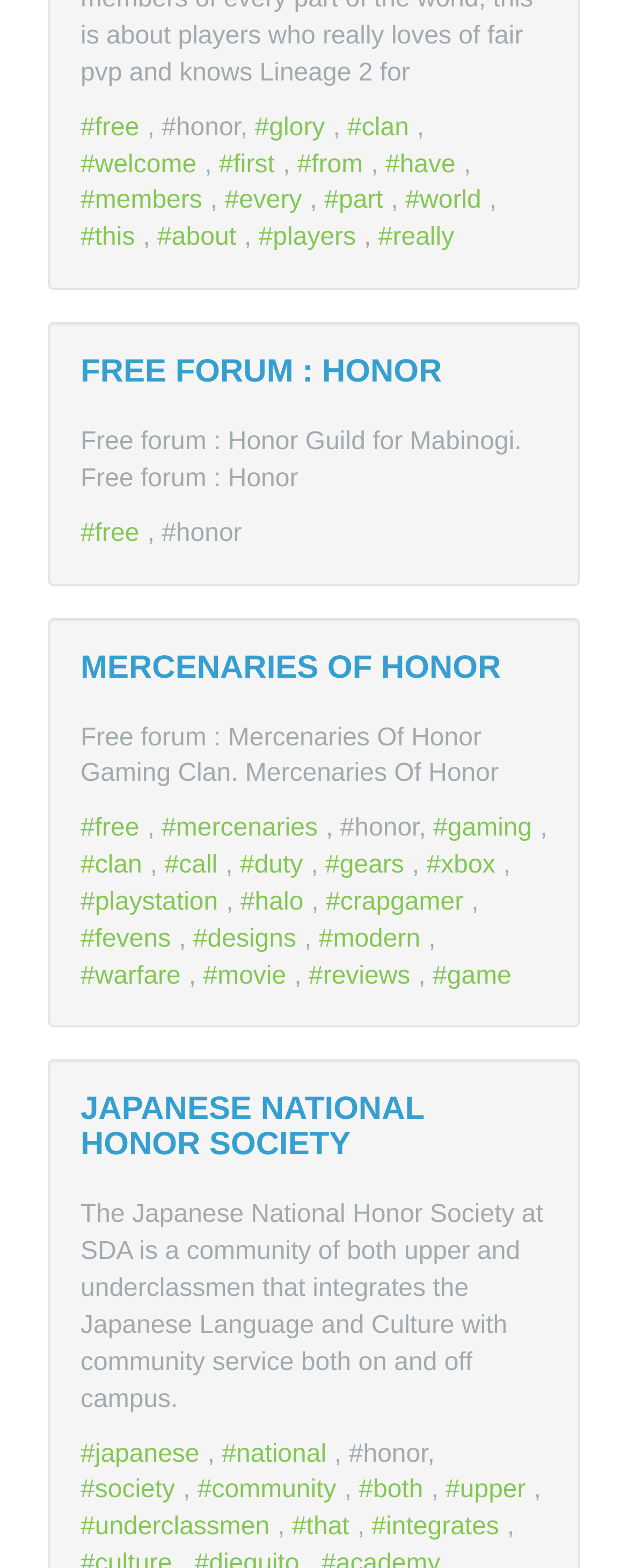Determine the bounding box coordinates of the clickable element to complete this instruction: "Click on the '#free' link". Provide the coordinates in the format of four float numbers between 0 and 1, [left, top, right, bottom].

[0.128, 0.331, 0.235, 0.349]